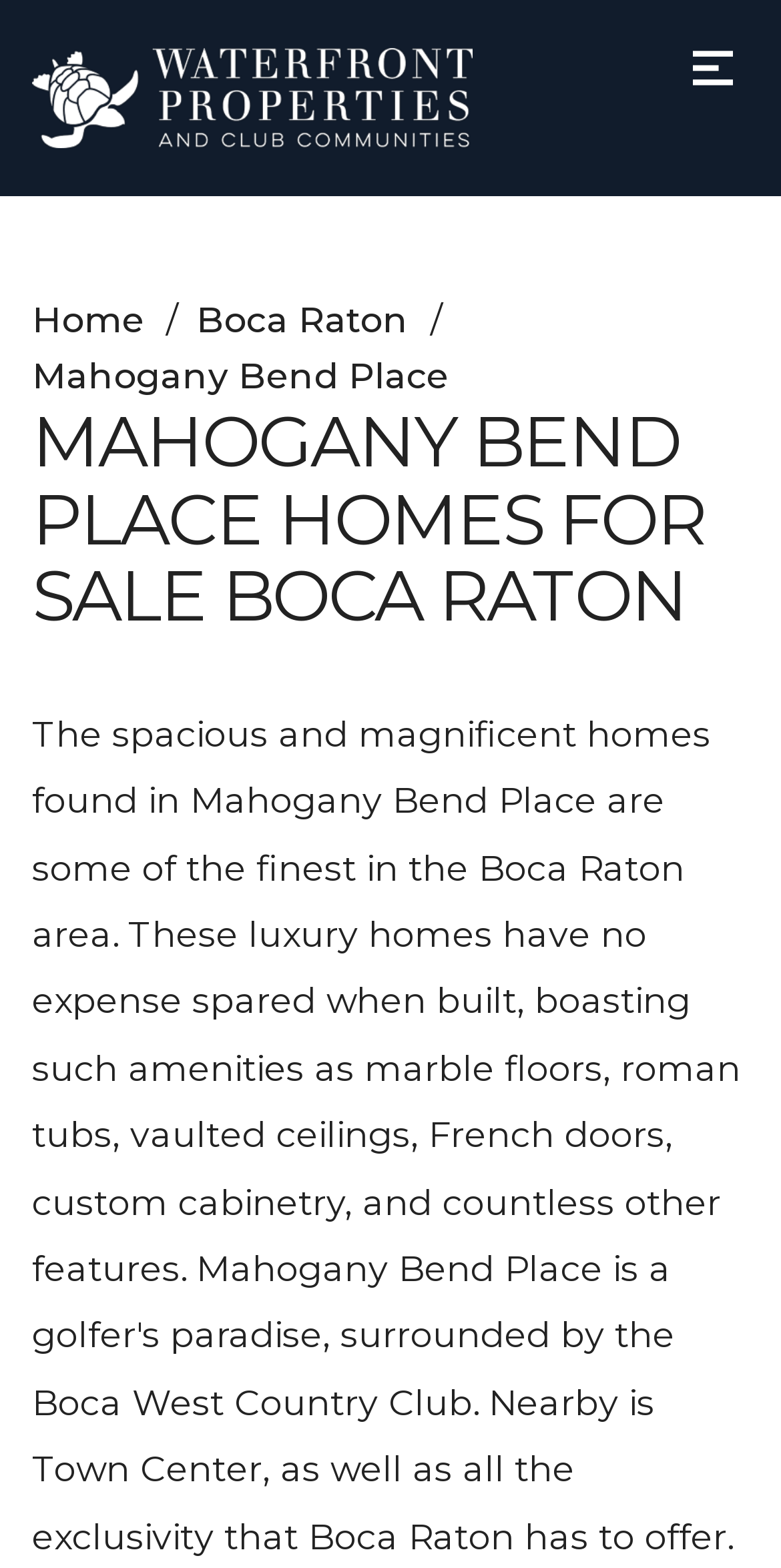How many navigation links are there?
Using the image, provide a detailed and thorough answer to the question.

By examining the webpage, I can see that there are three navigation links: 'Home', 'Boca Raton', and 'Mahogany Bend Place'. These links are located horizontally and are likely used for navigation.